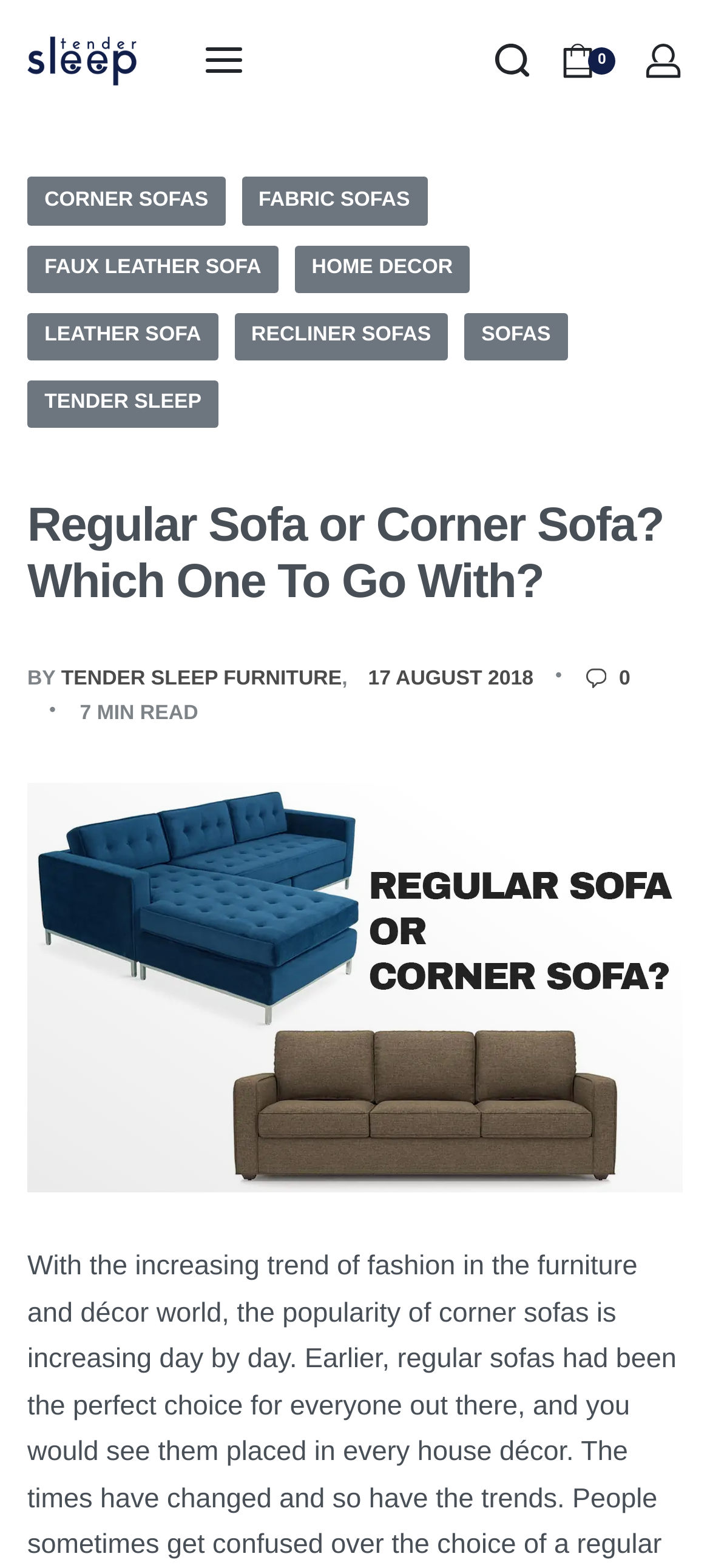Find the bounding box coordinates for the area that should be clicked to accomplish the instruction: "Click on the 'Tender Sleep Furniture' link".

[0.038, 0.023, 0.192, 0.054]